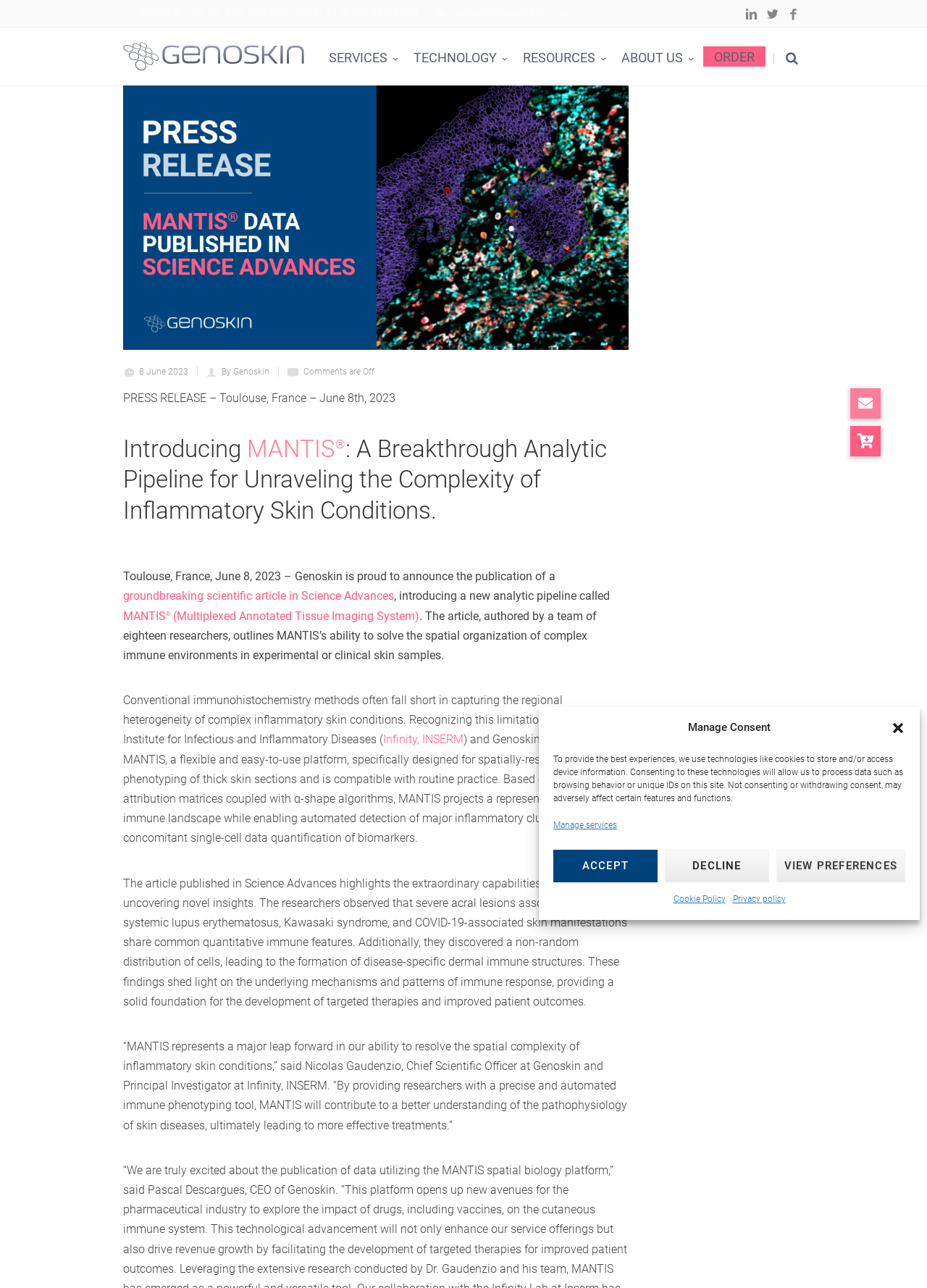Refer to the image and provide an in-depth answer to the question: 
What is the address of the USA office?

The address of the USA office can be found in the static text '4 Technology way, Salem, MA 01970, USA' at the bottom of the webpage, which is part of the contact information section.